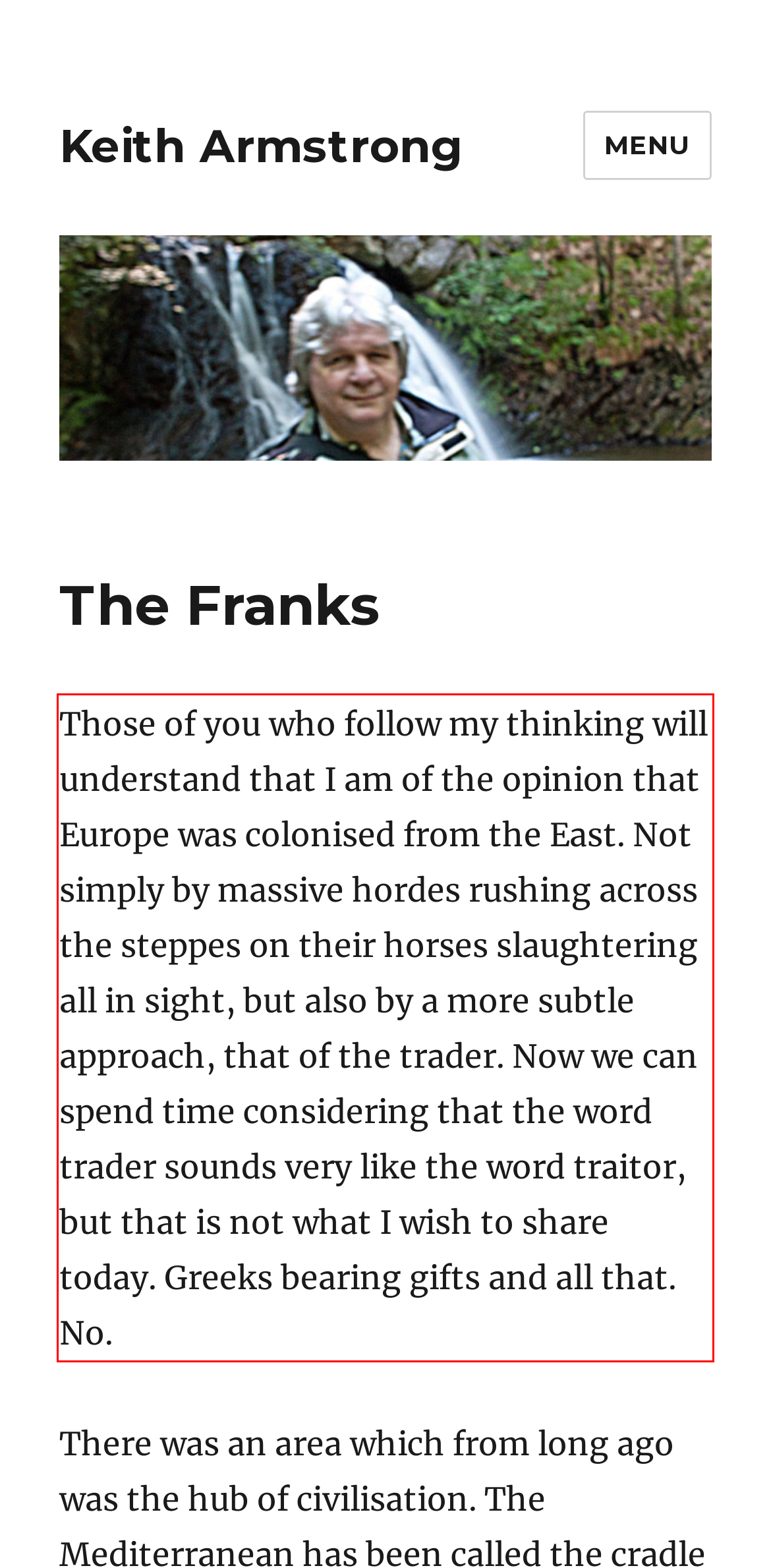Review the webpage screenshot provided, and perform OCR to extract the text from the red bounding box.

Those of you who follow my thinking will understand that I am of the opinion that Europe was colonised from the East. Not simply by massive hordes rushing across the steppes on their horses slaughtering all in sight, but also by a more subtle approach, that of the trader. Now we can spend time considering that the word trader sounds very like the word traitor, but that is not what I wish to share today. Greeks bearing gifts and all that. No.